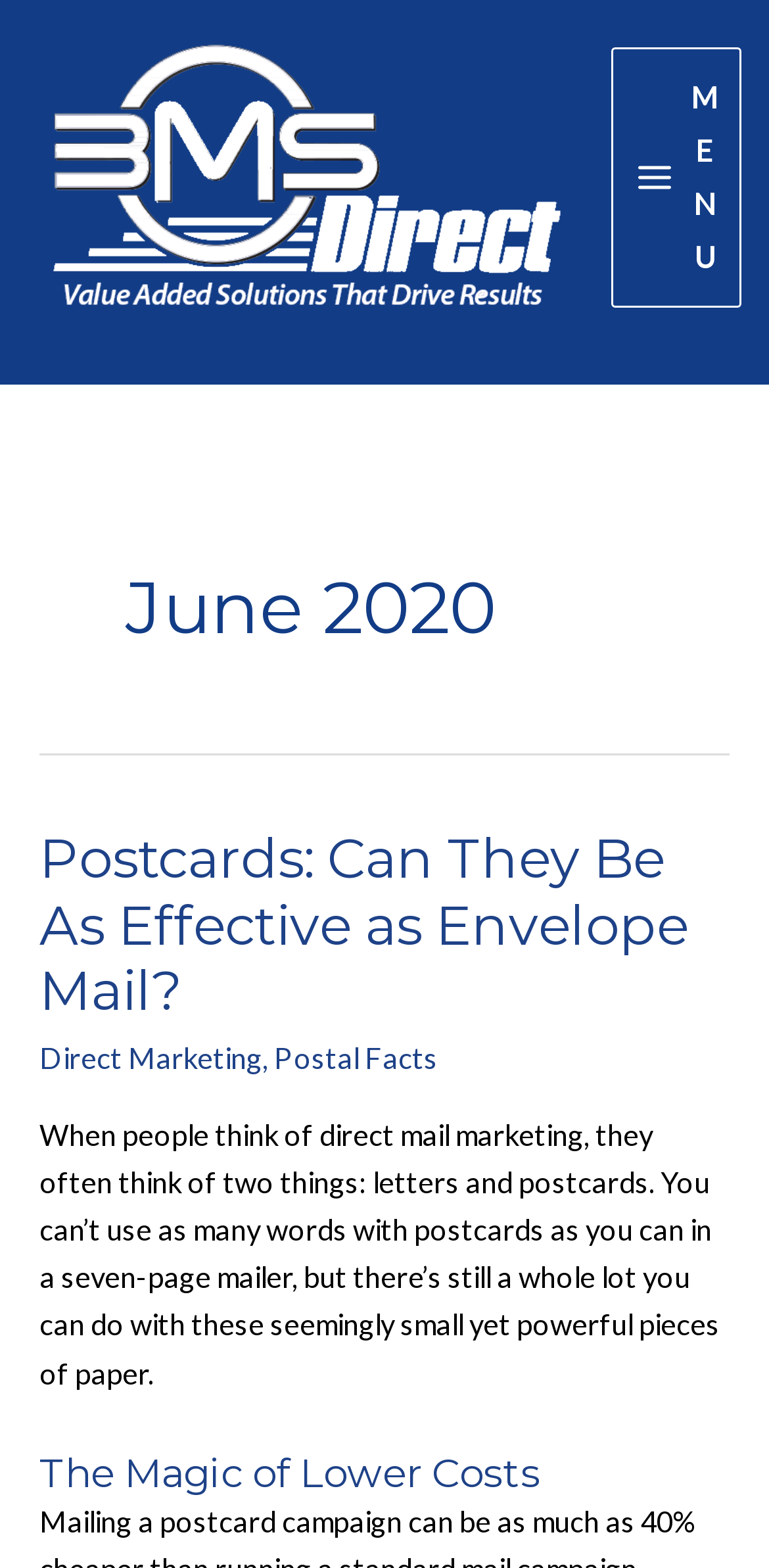Extract the bounding box coordinates of the UI element described: "Postal Facts". Provide the coordinates in the format [left, top, right, bottom] with values ranging from 0 to 1.

[0.356, 0.664, 0.569, 0.685]